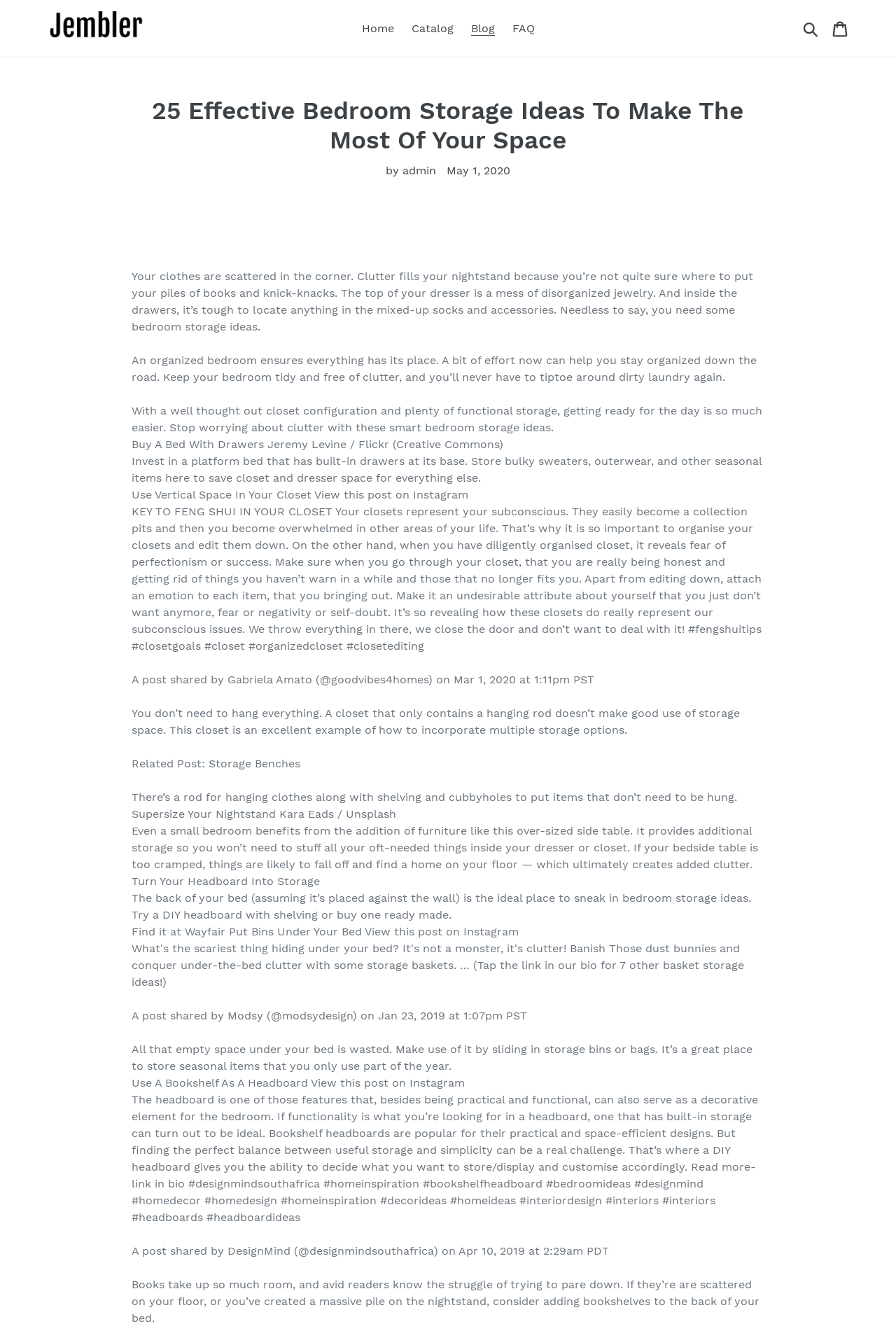Show the bounding box coordinates for the HTML element described as: "Search".

[0.891, 0.014, 0.92, 0.029]